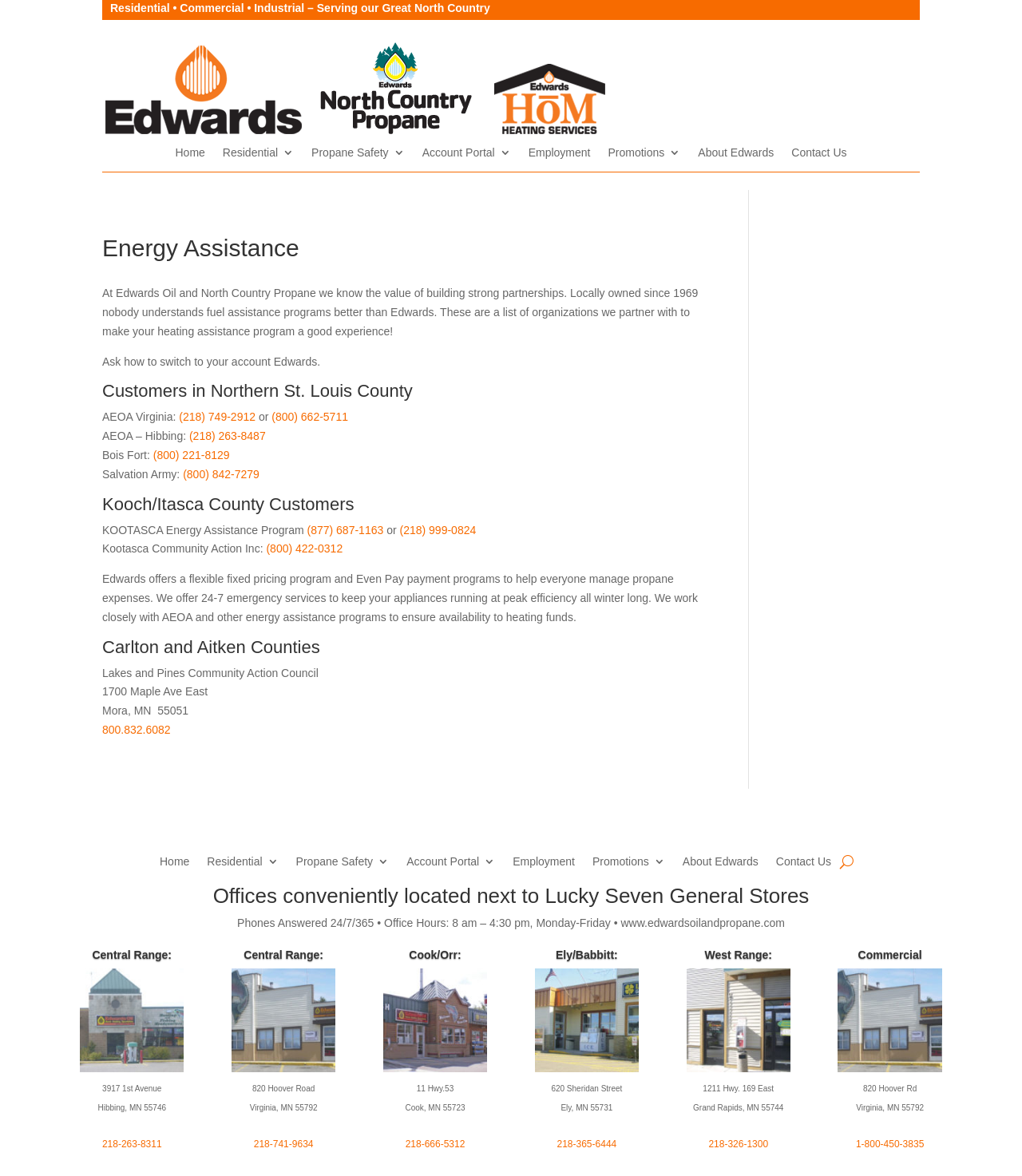Locate the bounding box coordinates of the clickable region to complete the following instruction: "Contact AEOA Virginia."

[0.175, 0.349, 0.25, 0.36]